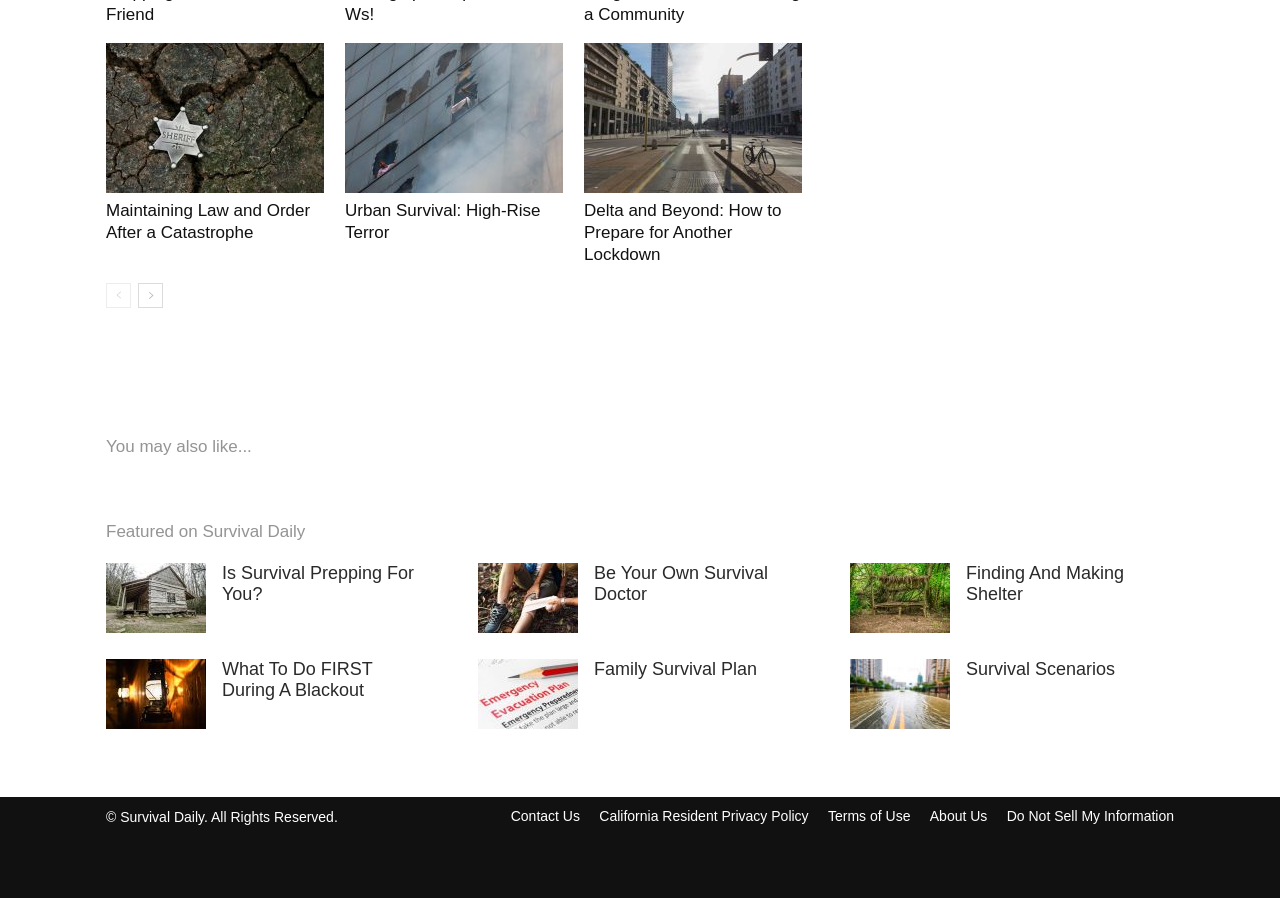What is the main topic of this webpage?
Provide a short answer using one word or a brief phrase based on the image.

Survival